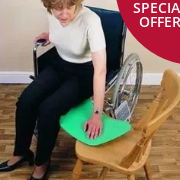Using the information in the image, give a comprehensive answer to the question: 
What is the purpose of the transfer board?

According to the caption, the transfer board is designed to assist individuals in transferring smoothly between a wheelchair and another seat, making it a safe and practical solution for users with mobility challenges.